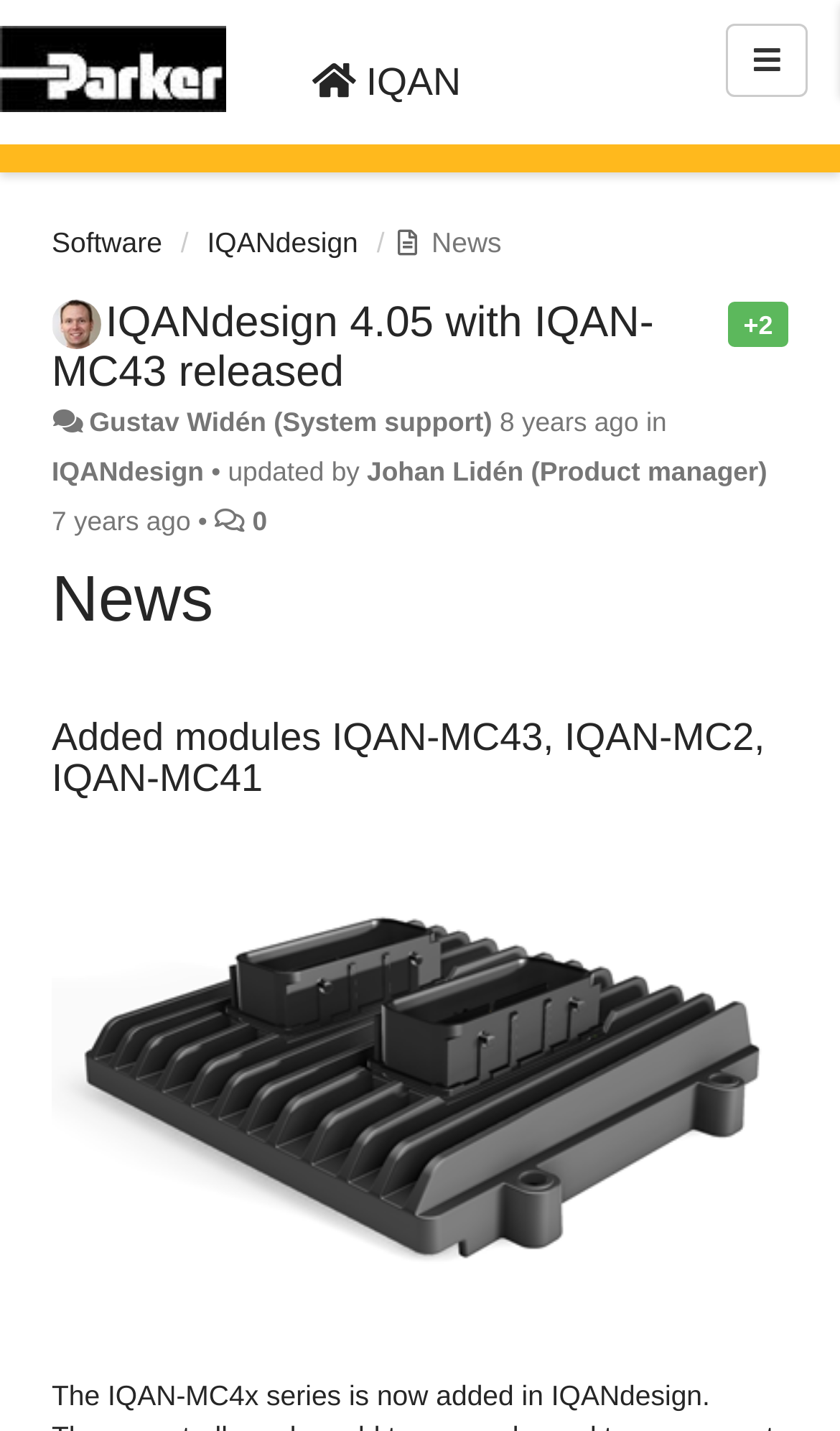Identify the main heading from the webpage and provide its text content.

IQANdesign 4.05 with IQAN-MC43 released